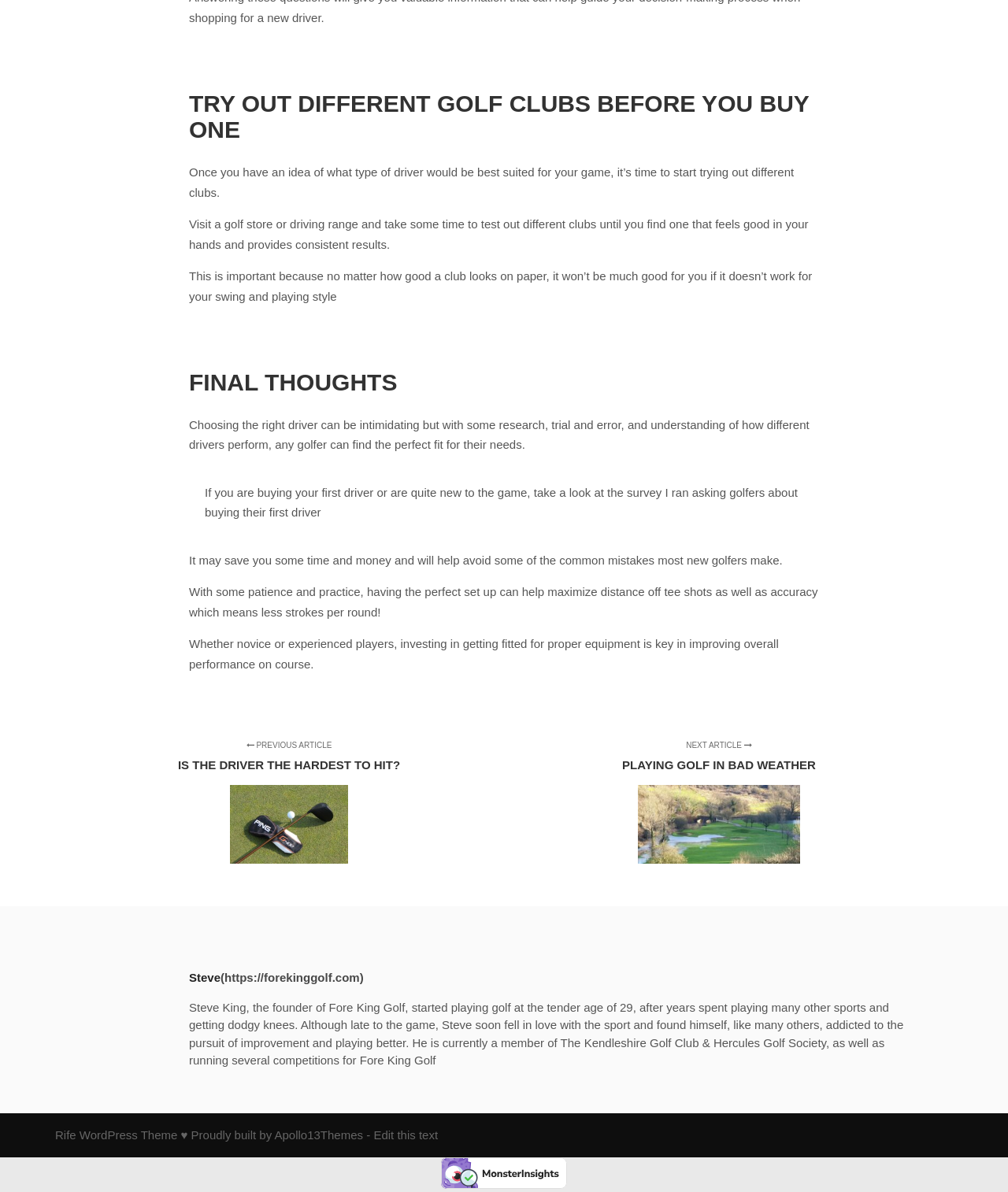Locate the bounding box coordinates of the element that should be clicked to fulfill the instruction: "Check the author's information".

[0.188, 0.839, 0.896, 0.895]